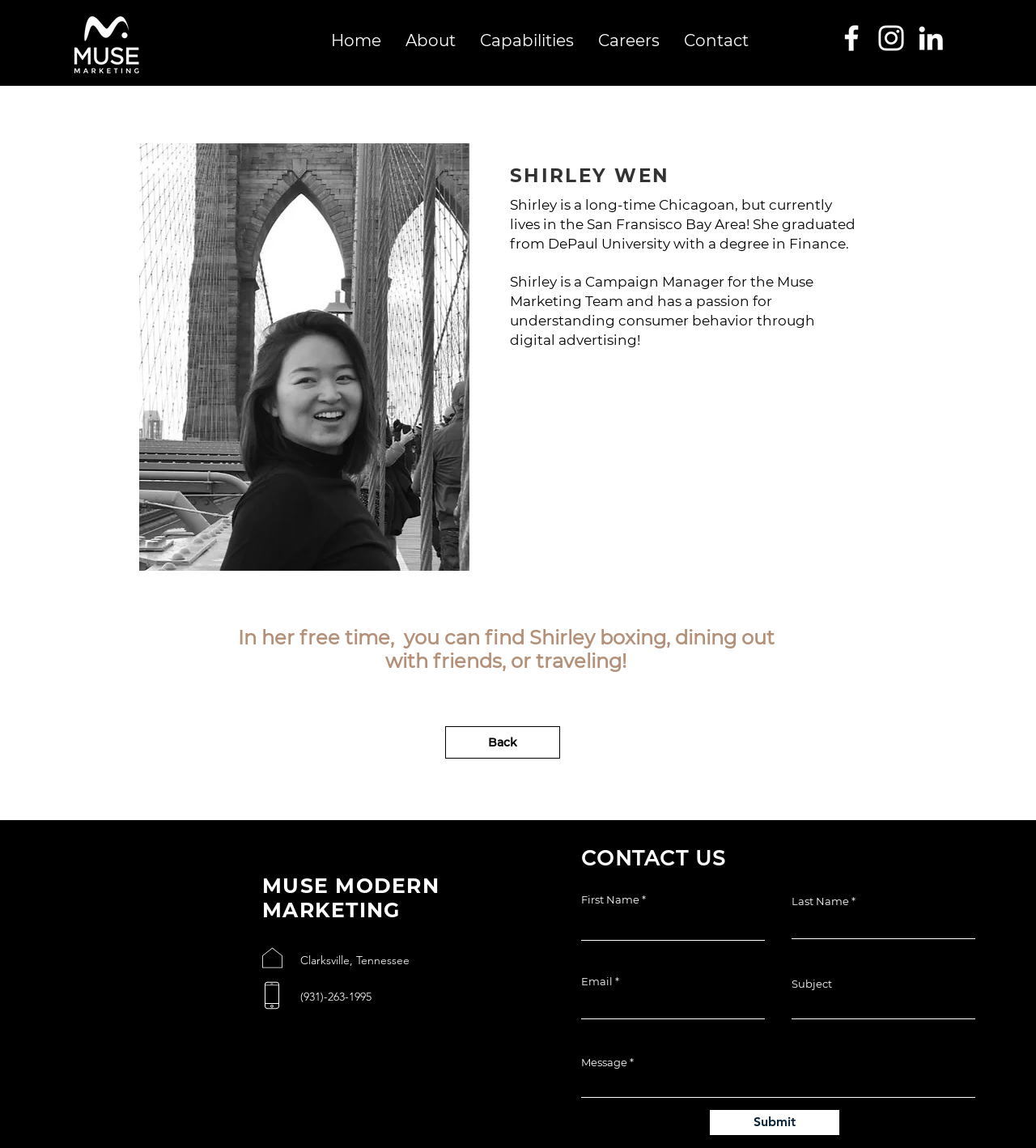What is the required information to submit a contact form?
Based on the image, respond with a single word or phrase.

First Name, Last Name, Email, and Message